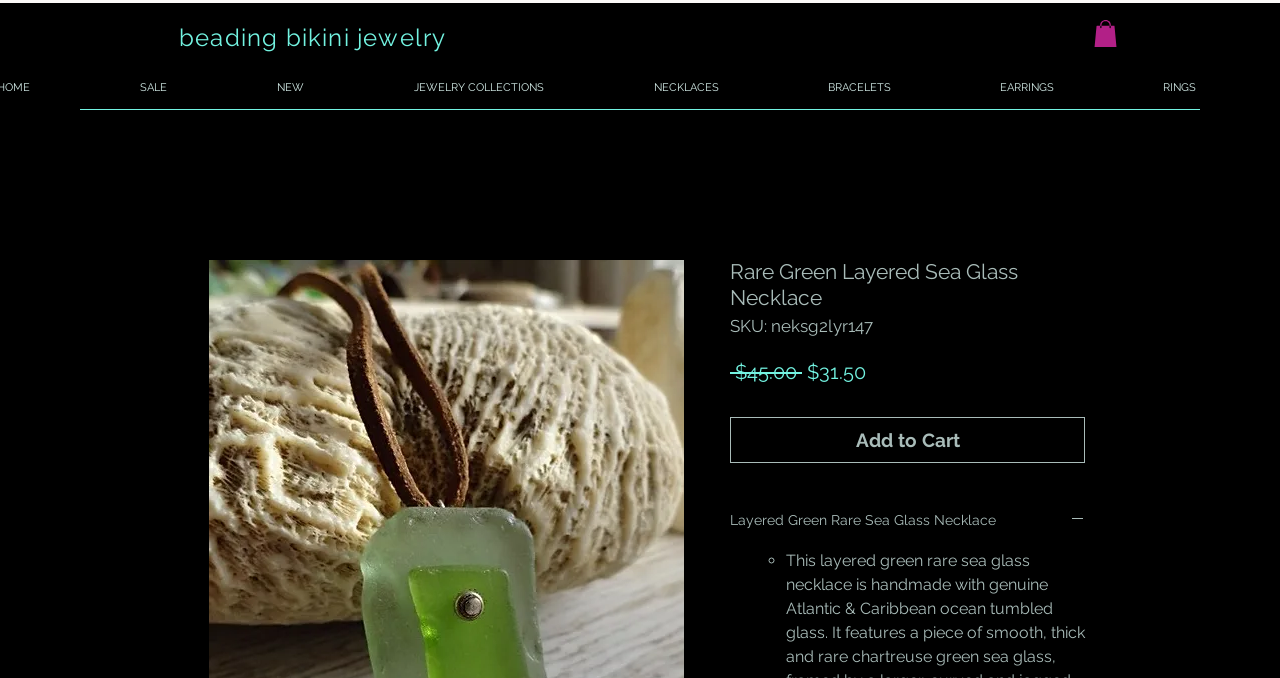What is the shape of the list marker?
Provide a detailed answer to the question using information from the image.

I found the answer by looking at the ListMarker element with the text '◦' which is a circle shape.